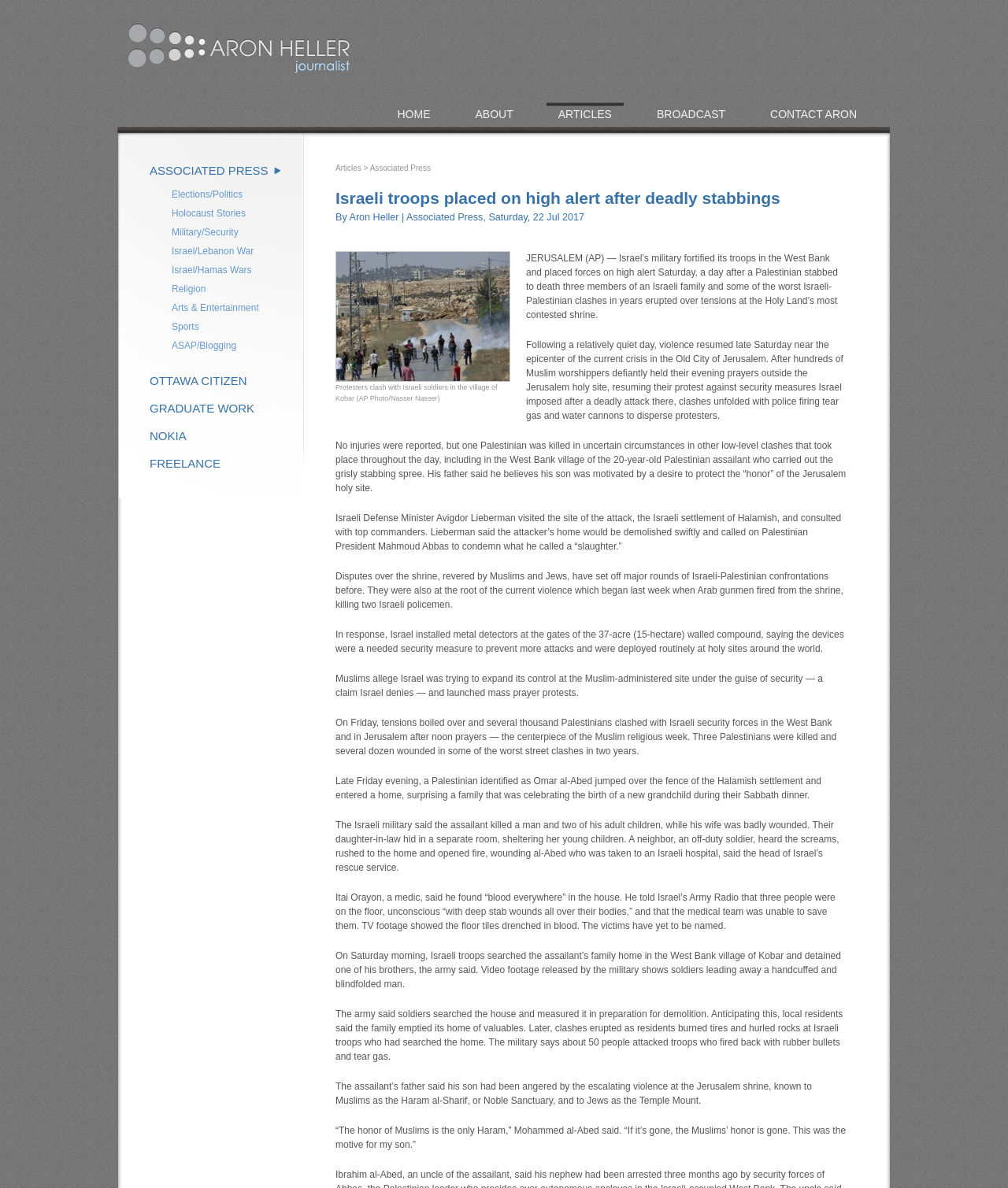Locate the bounding box coordinates of the element's region that should be clicked to carry out the following instruction: "Click on the 'Aron Heller' link". The coordinates need to be four float numbers between 0 and 1, i.e., [left, top, right, bottom].

[0.346, 0.178, 0.396, 0.188]